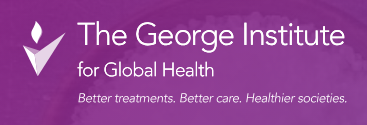Provide a one-word or short-phrase response to the question:
What is the institute's mission?

Enhance healthcare outcomes